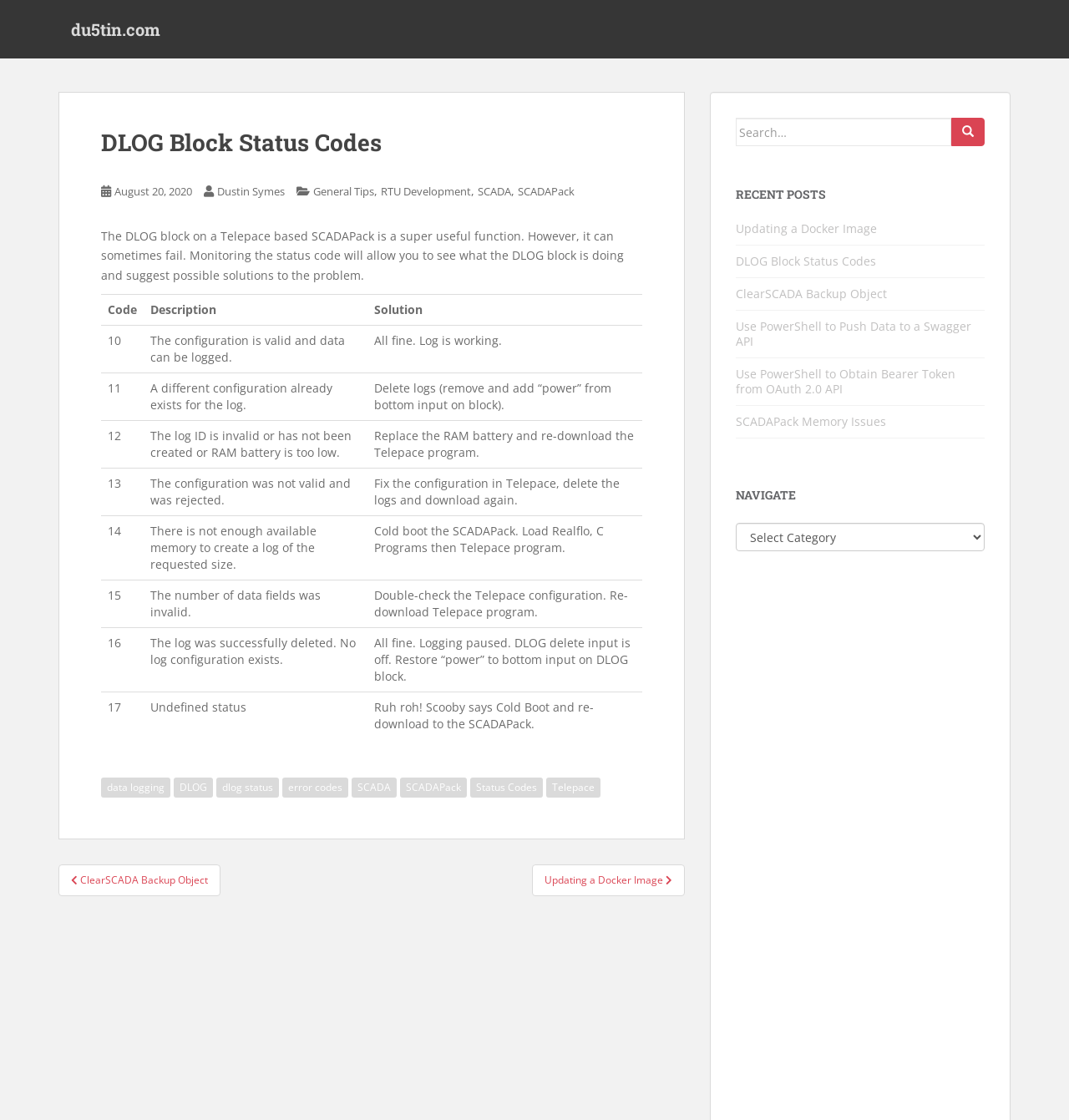What is the function of the search bar?
Provide an in-depth answer to the question, covering all aspects.

The search bar is located at the top right corner of the webpage, and it allows users to search for specific posts or keywords, suggesting that its function is to search for posts on the webpage.